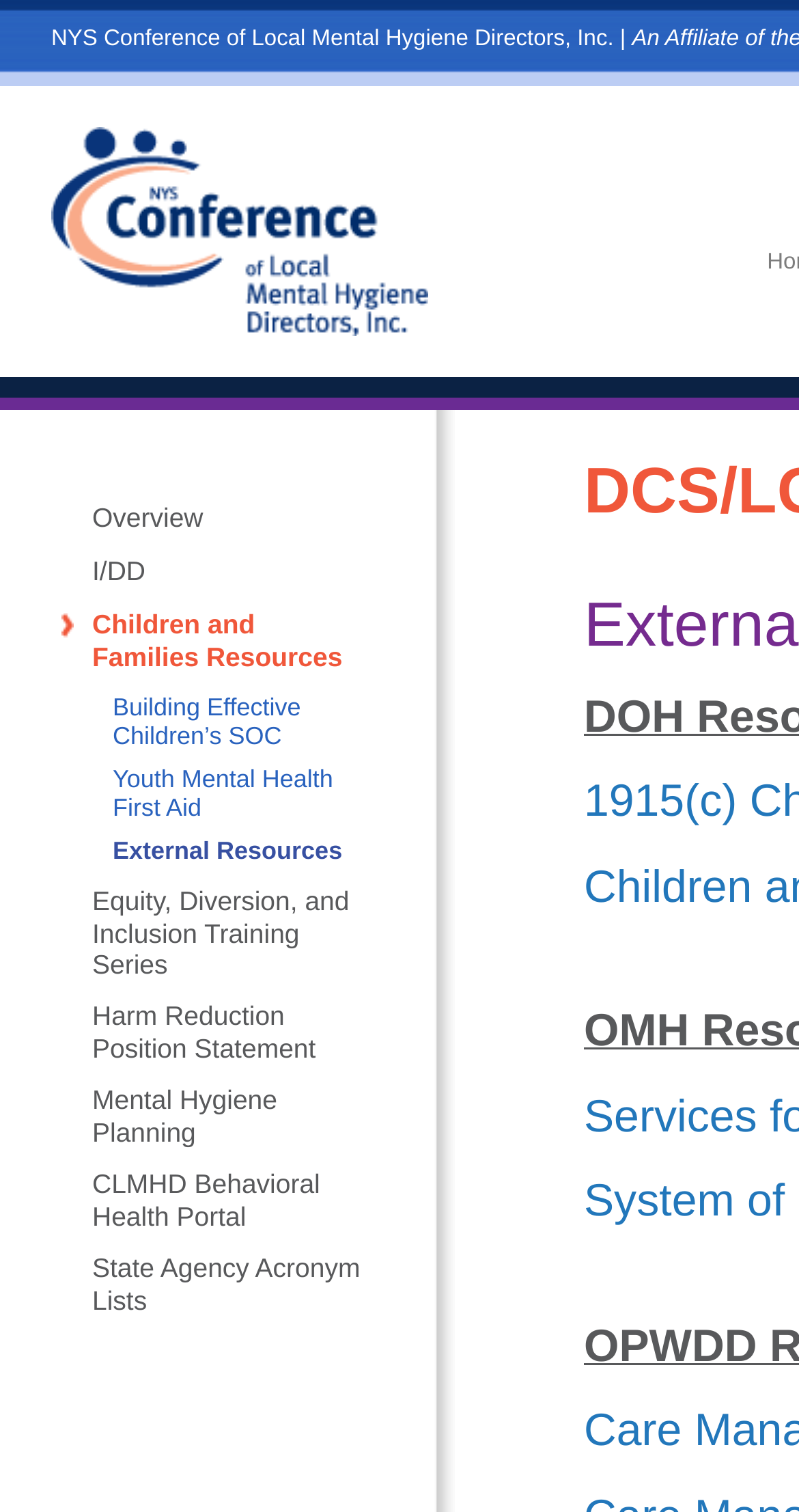Identify the bounding box coordinates of the area you need to click to perform the following instruction: "visit NYS Conference of Local Mental Hygiene Directors, Inc. homepage".

[0.064, 0.207, 0.536, 0.226]